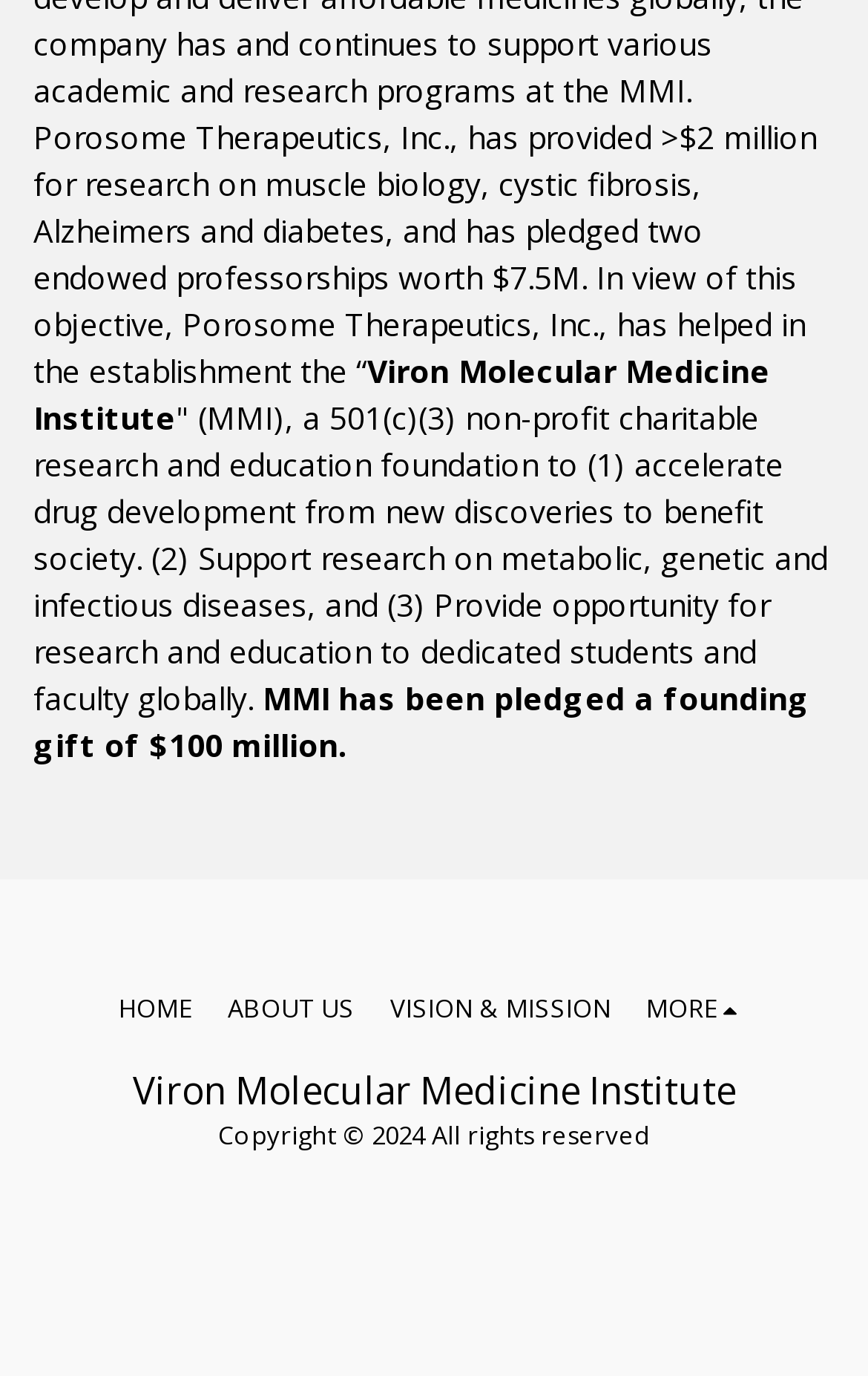Answer the question with a brief word or phrase:
What is the name of the institute?

Viron Molecular Medicine Institute